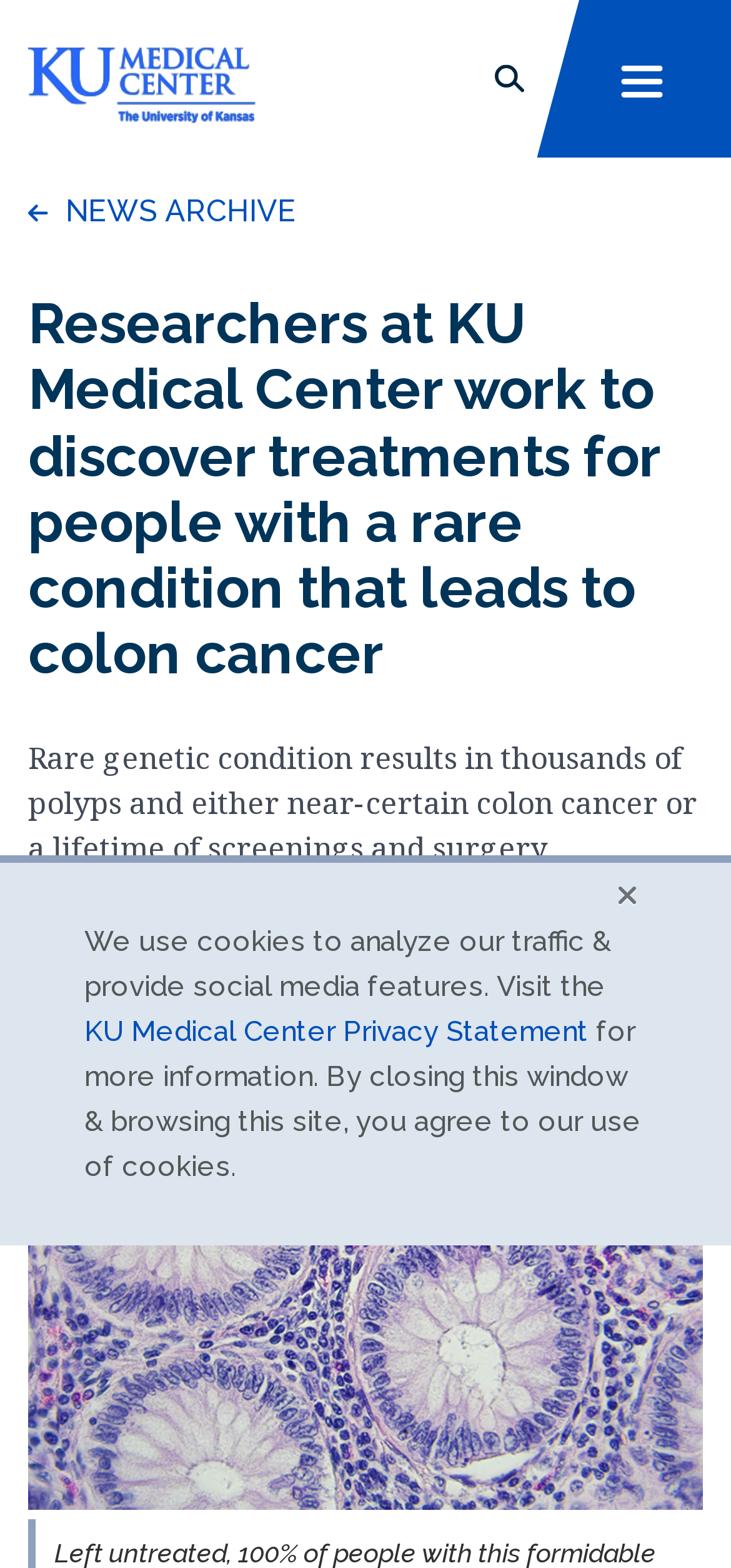Given the webpage screenshot, identify the bounding box of the UI element that matches this description: "YouTube".

None